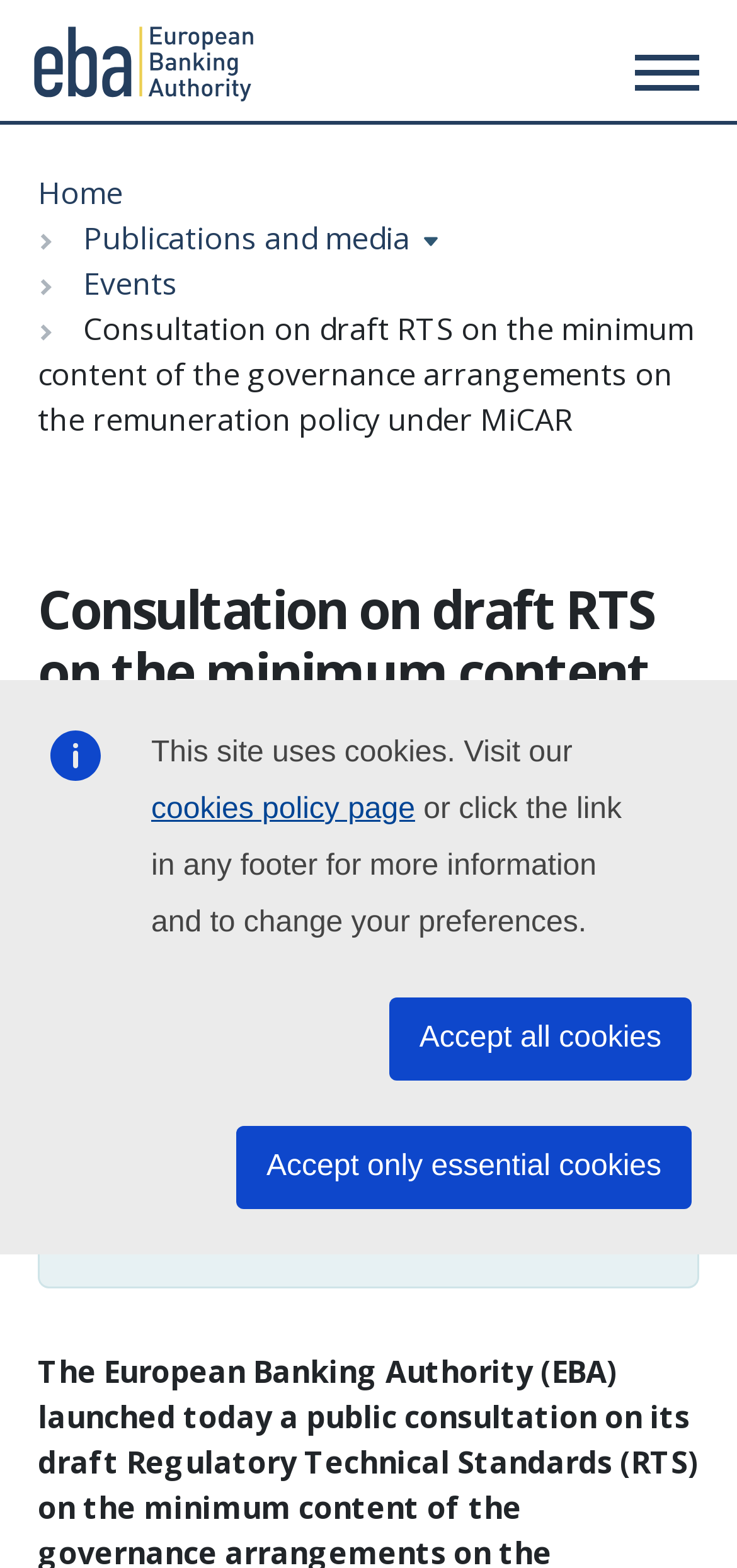Give a detailed account of the webpage's layout and content.

The webpage is about a consultation on draft RTS (Regulatory Technical Standards) on the minimum content of governance arrangements on remuneration policy under MiCAR (Markets in Crypto-Assets Regulation) by the European Banking Authority. 

At the top of the page, there is a notification about the use of cookies, with a link to the cookies policy page and an option to accept all cookies or only essential cookies. 

On the top-left corner, there is the European Banking Authority logo, which is also a link. Next to it, there is a main menu toggler button that controls the navigation panel. 

Below the logo, there is a breadcrumb navigation menu that shows the current page's location. The menu items include "Home", "Publications and media", and "Events". 

The main content of the page is a consultation document, with a heading that matches the title of the webpage. The document has a specific period for consultation, from 20 October 2023 to 22 January 2024, and a reference number, EBA/CP/2023/22.